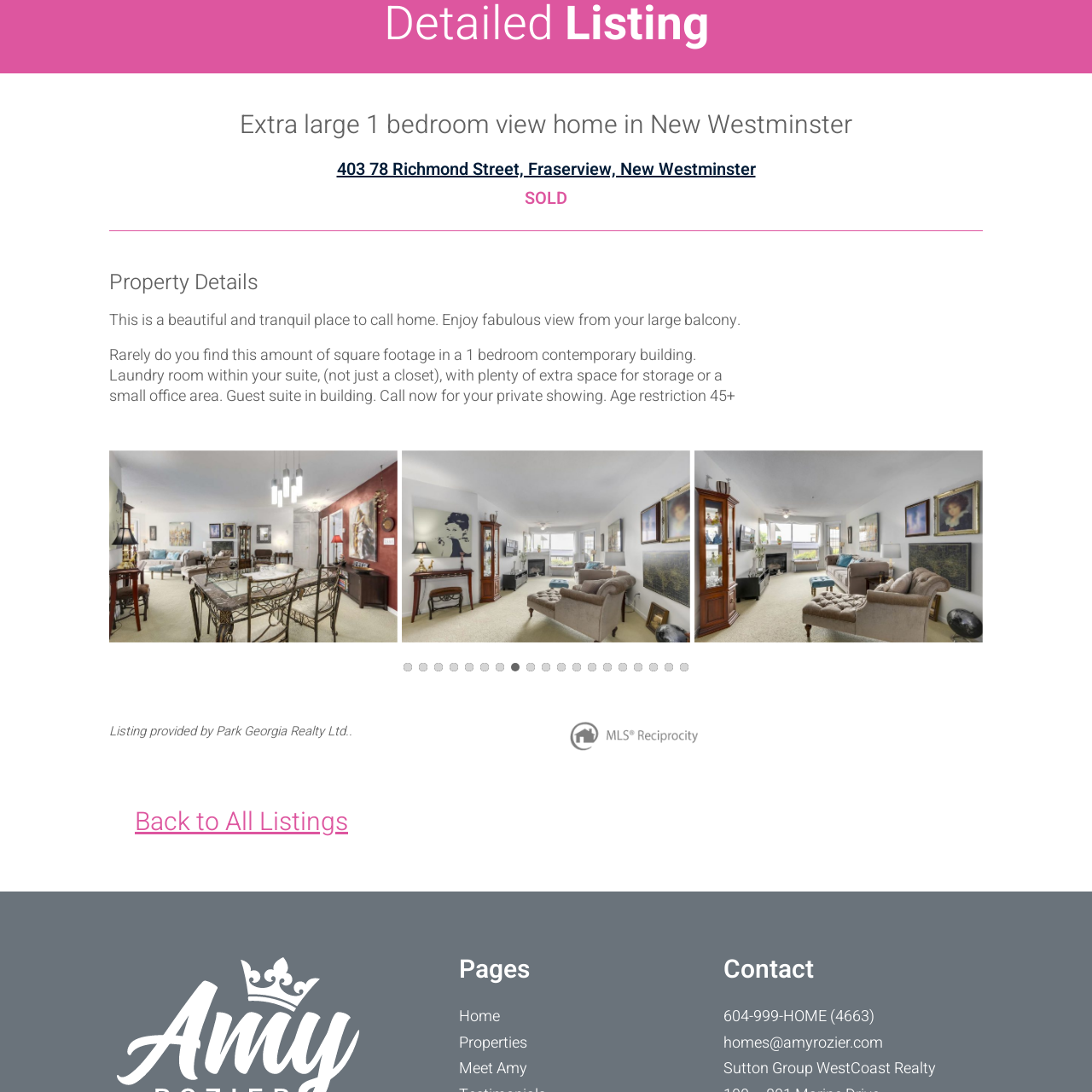What is the status of the property?
Focus on the image bounded by the red box and reply with a one-word or phrase answer.

SOLD